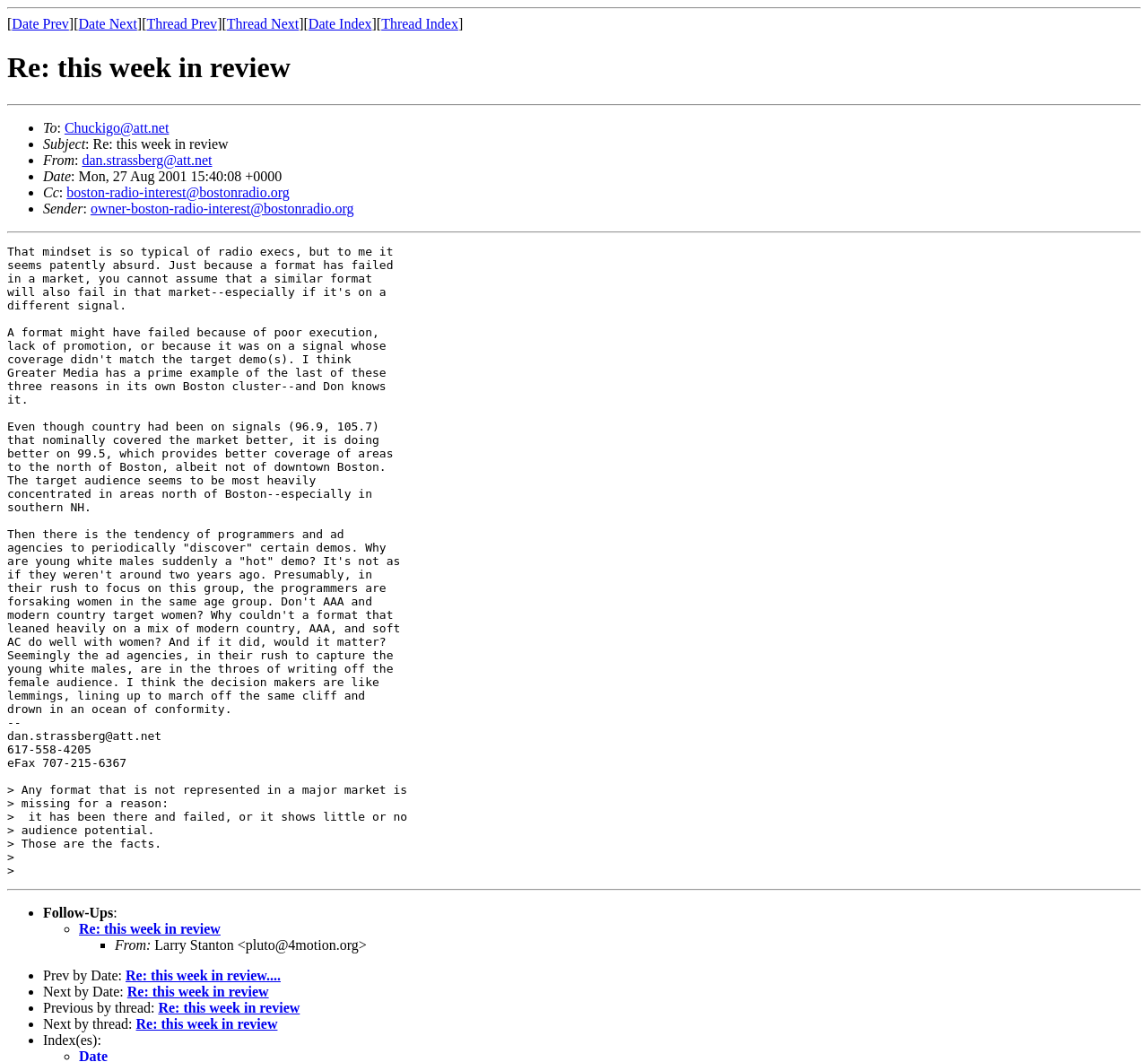What is the topic of discussion in the email?
Answer the question based on the image using a single word or a brief phrase.

Radio formats and demographics